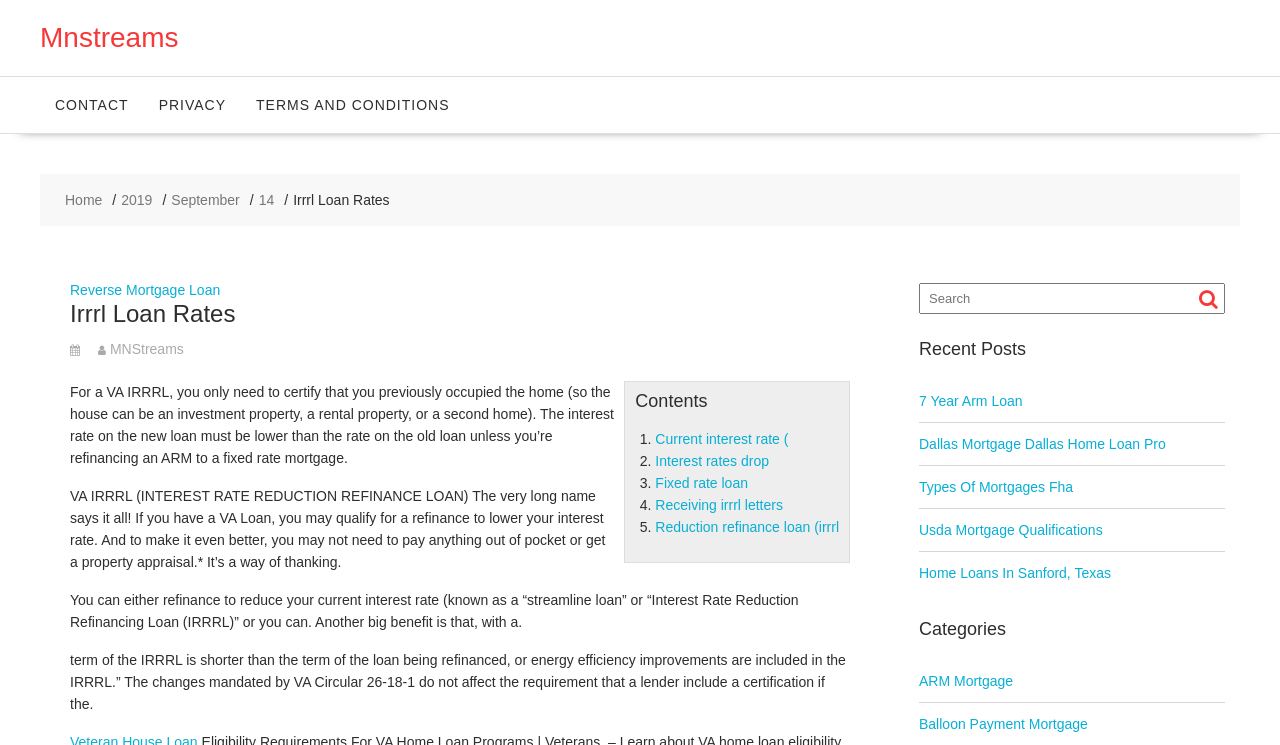Determine the bounding box coordinates for the UI element described. Format the coordinates as (top-left x, top-left y, bottom-right x, bottom-right y) and ensure all values are between 0 and 1. Element description: Home Loans In Sanford, Texas

[0.718, 0.759, 0.868, 0.78]